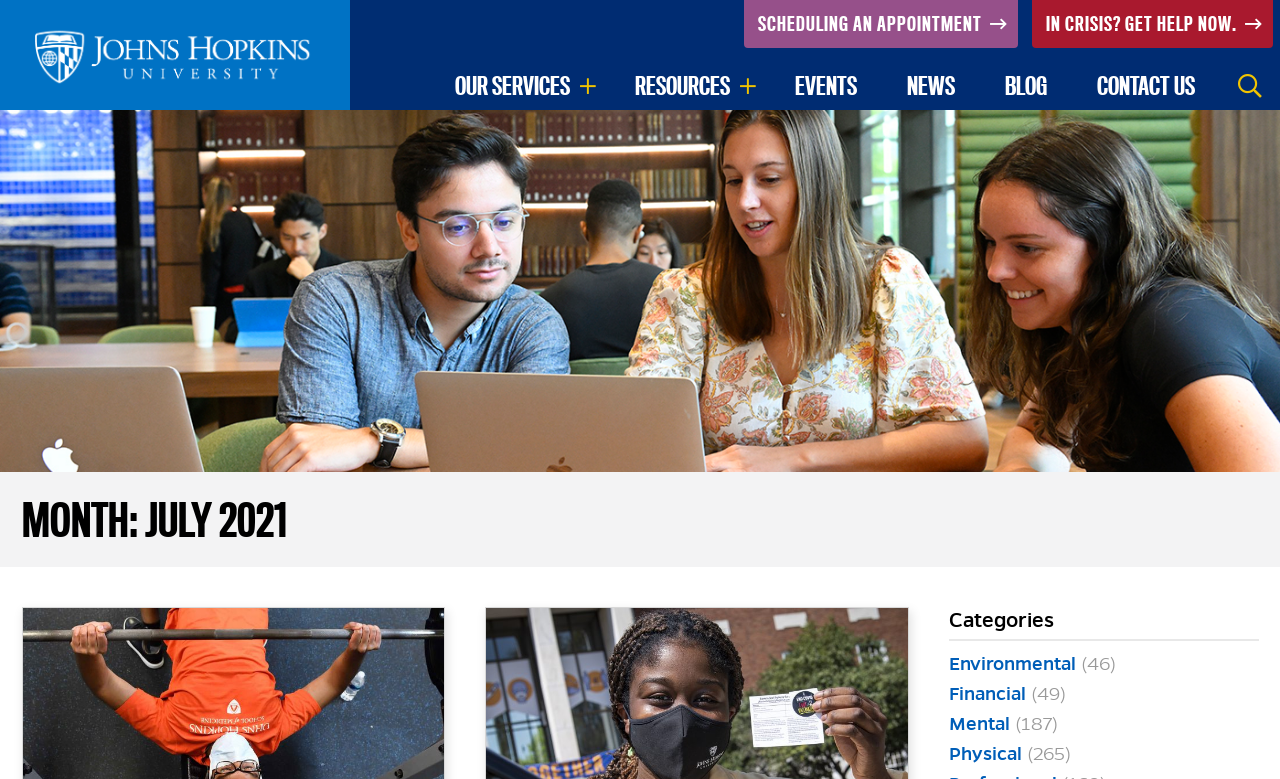Consider the image and give a detailed and elaborate answer to the question: 
What is the current month?

I found the answer by looking at the heading 'MONTH: JULY 2021' on the page, which indicates the current month and year.